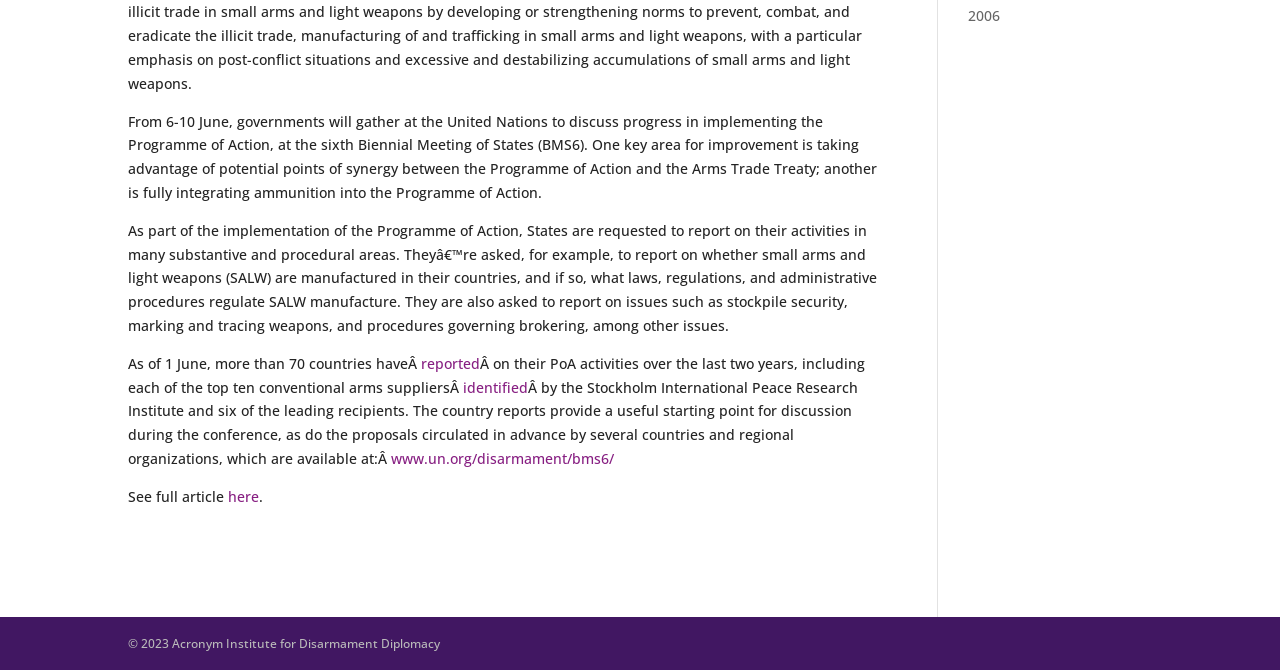Please determine the bounding box coordinates for the UI element described here. Use the format (top-left x, top-left y, bottom-right x, bottom-right y) with values bounded between 0 and 1: reported

[0.329, 0.528, 0.375, 0.556]